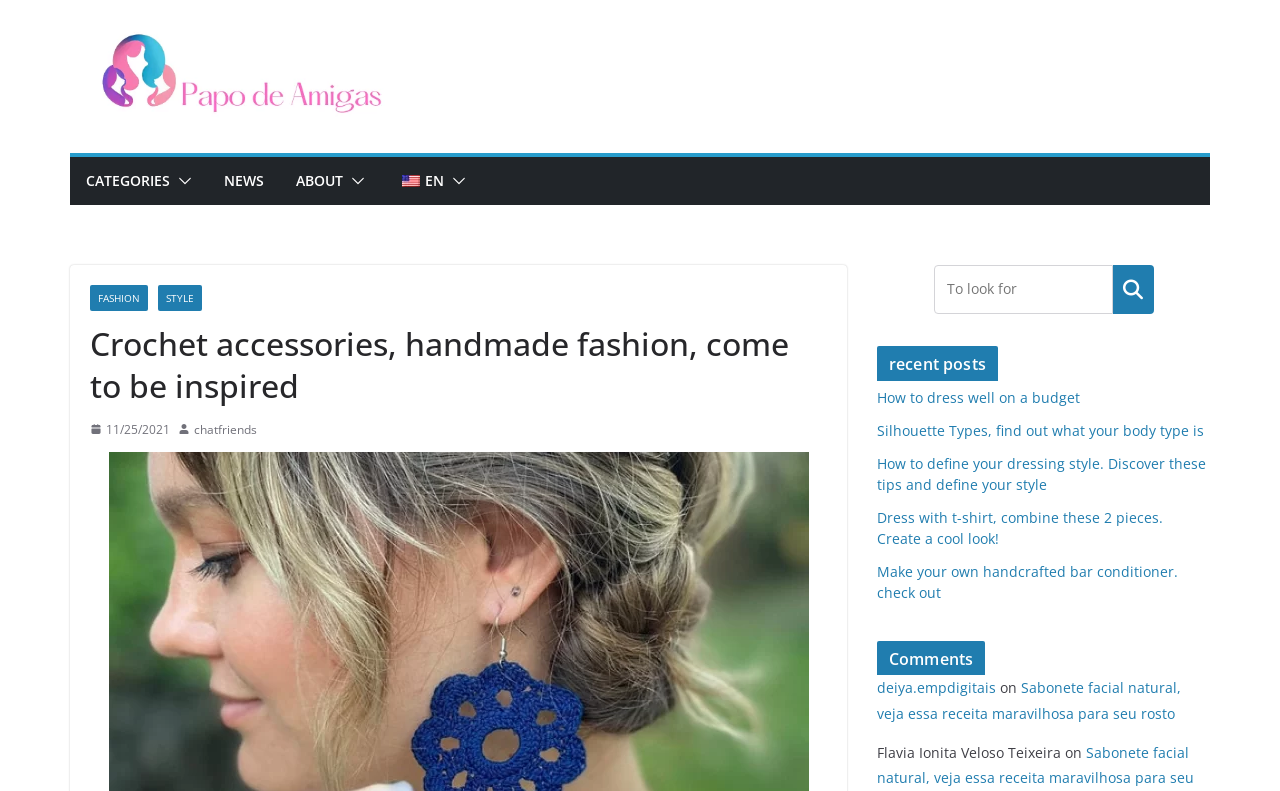What type of image is displayed next to the 'Papo de amigas' link?
Look at the screenshot and give a one-word or phrase answer.

Logo